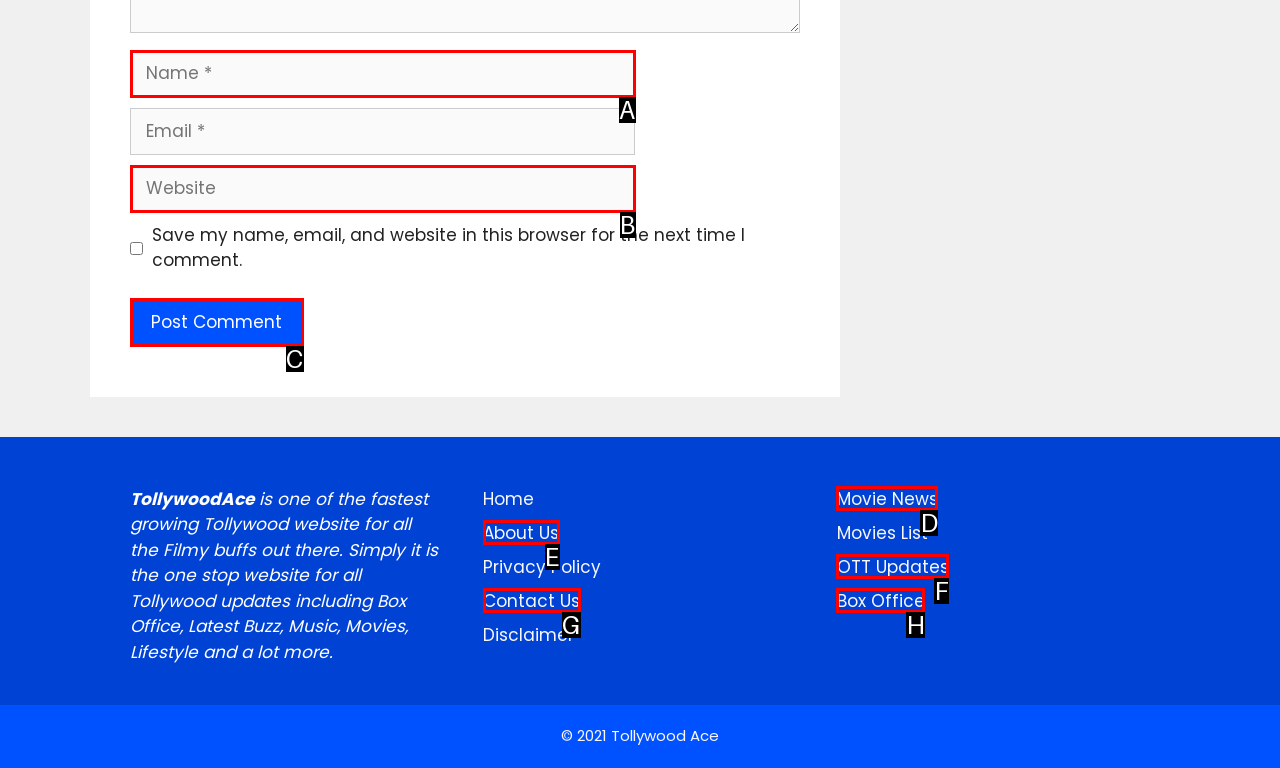Determine which HTML element I should select to execute the task: Click the Post Comment button
Reply with the corresponding option's letter from the given choices directly.

C